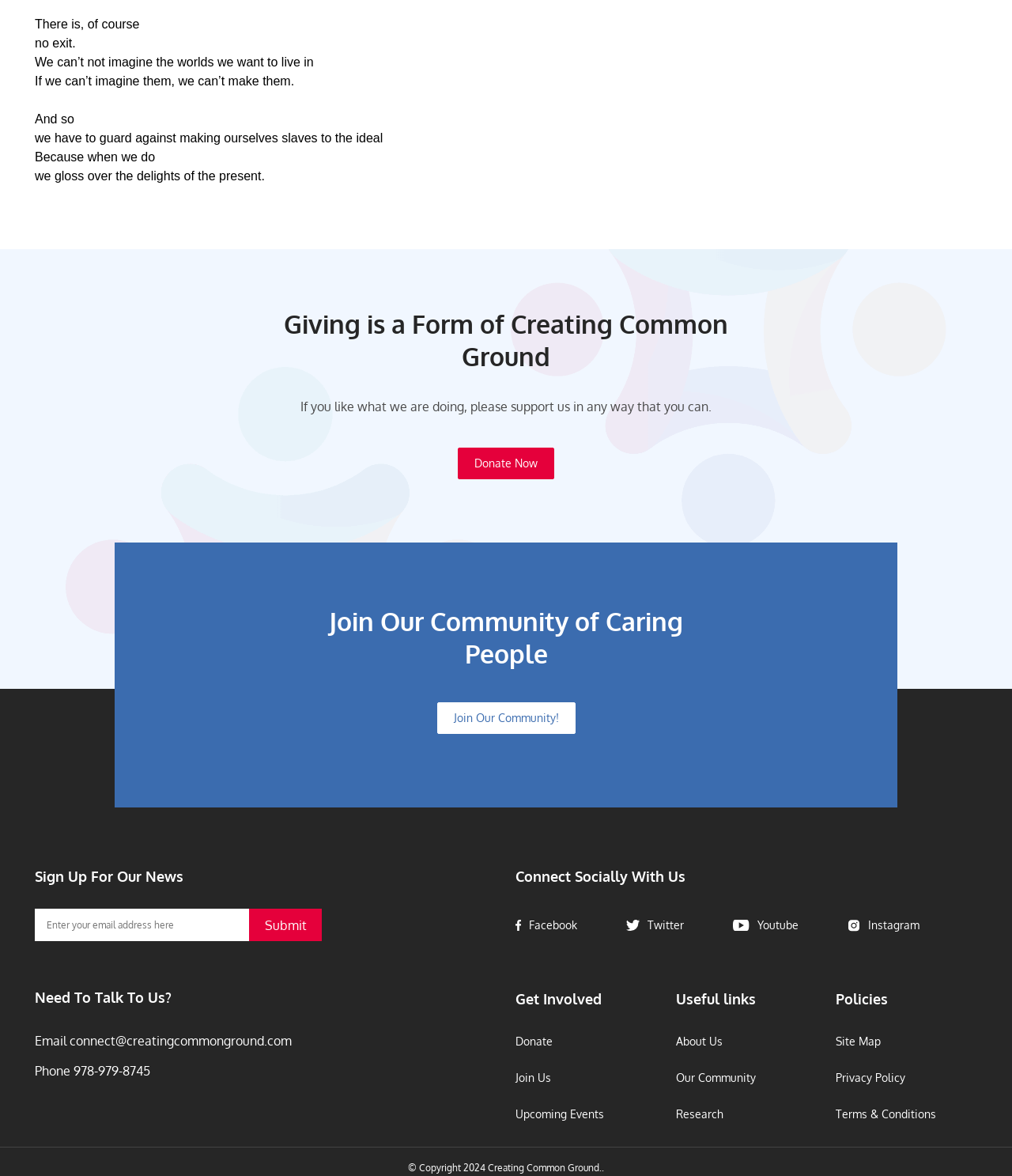Using the given element description, provide the bounding box coordinates (top-left x, top-left y, bottom-right x, bottom-right y) for the corresponding UI element in the screenshot: Join Our Community!

[0.432, 0.597, 0.568, 0.624]